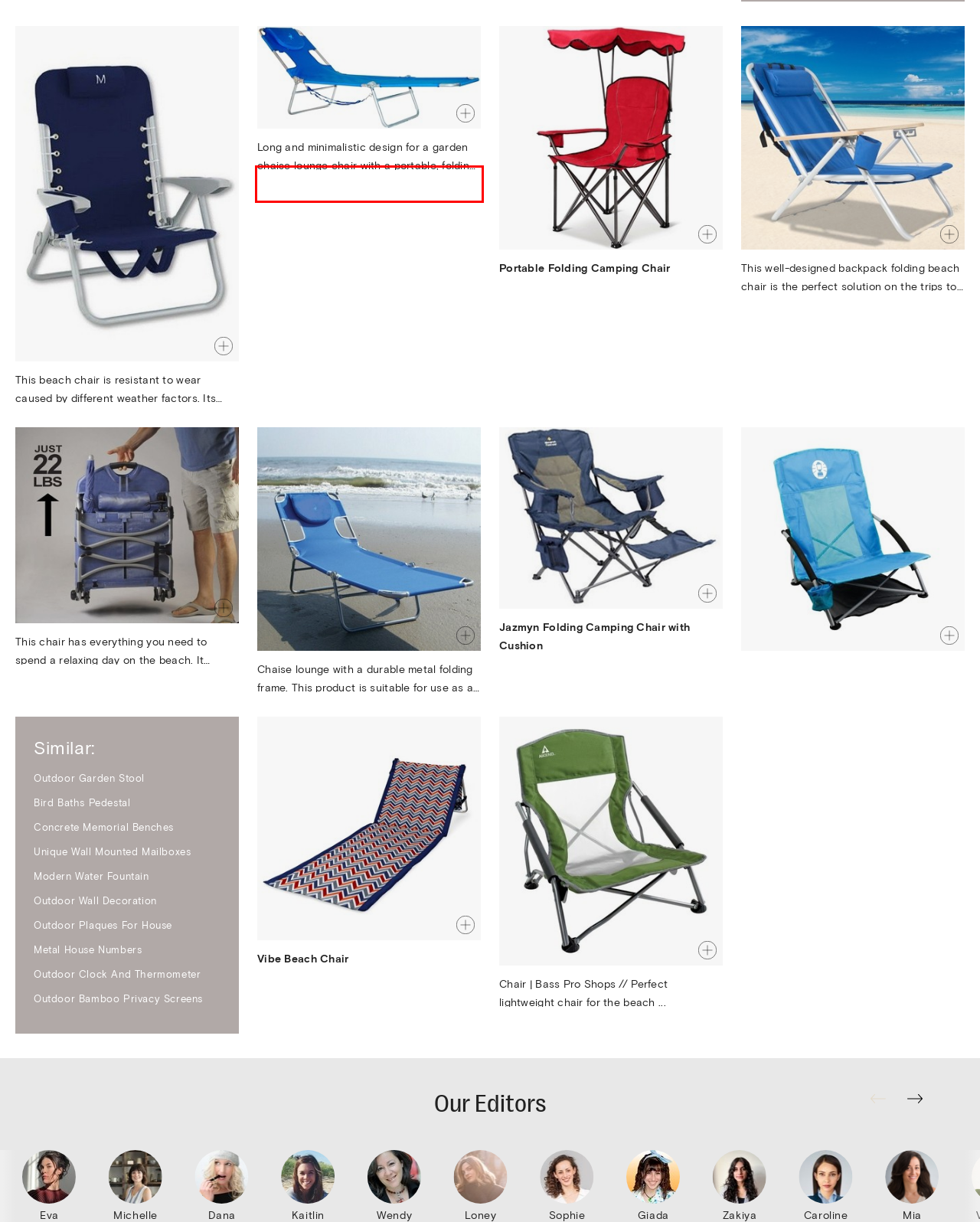From the provided screenshot, extract the text content that is enclosed within the red bounding box.

Long and minimalistic design for a garden chaise lounge chair with a portable, folding frame. The chair itself is made out of chromed aluminum and is fitted with a face cavity and arm slots so you can sunbathe on both sides.